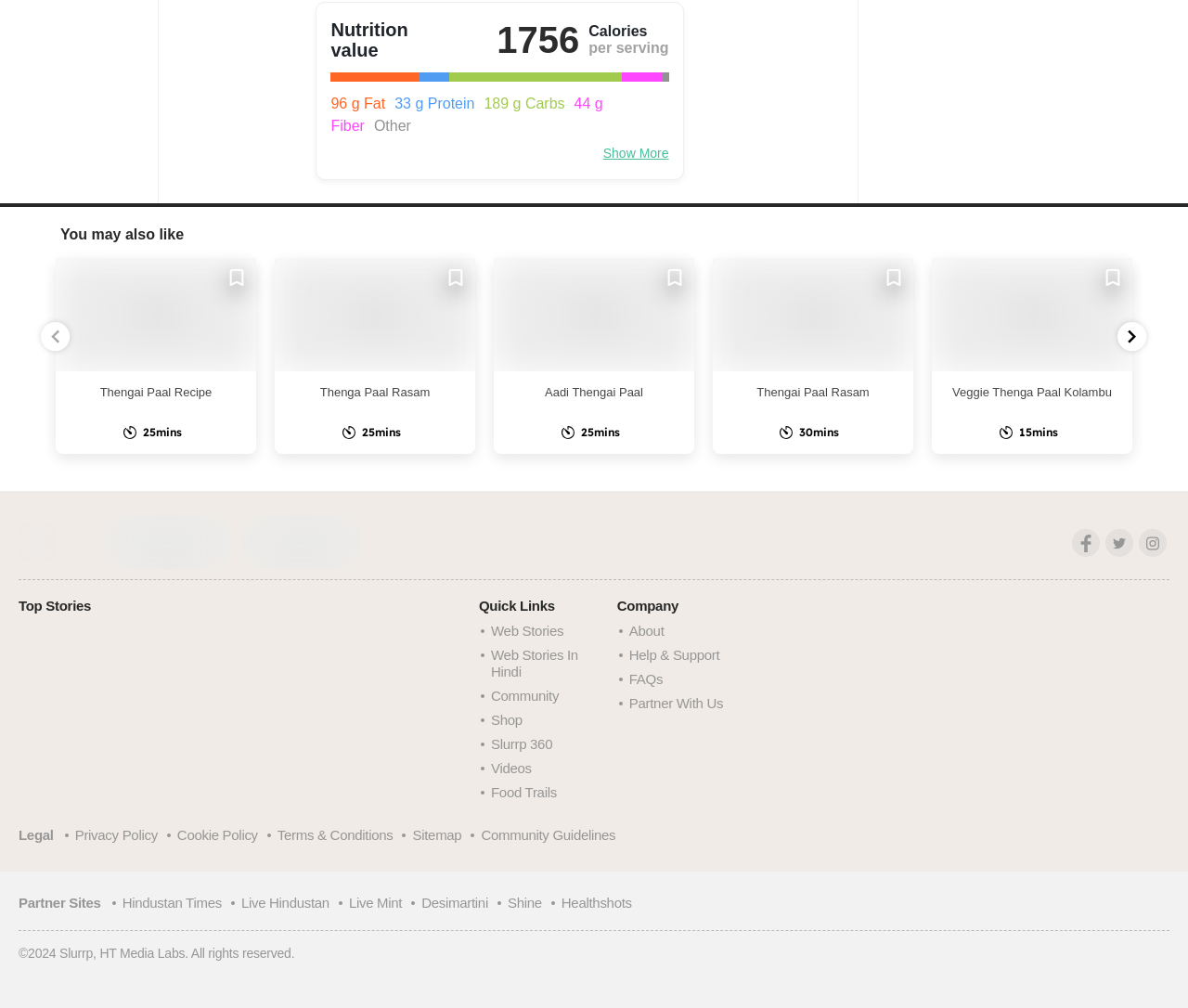Can you find the bounding box coordinates for the element that needs to be clicked to execute this instruction: "View the 'Thengai paal recipe'"? The coordinates should be given as four float numbers between 0 and 1, i.e., [left, top, right, bottom].

[0.047, 0.256, 0.216, 0.45]